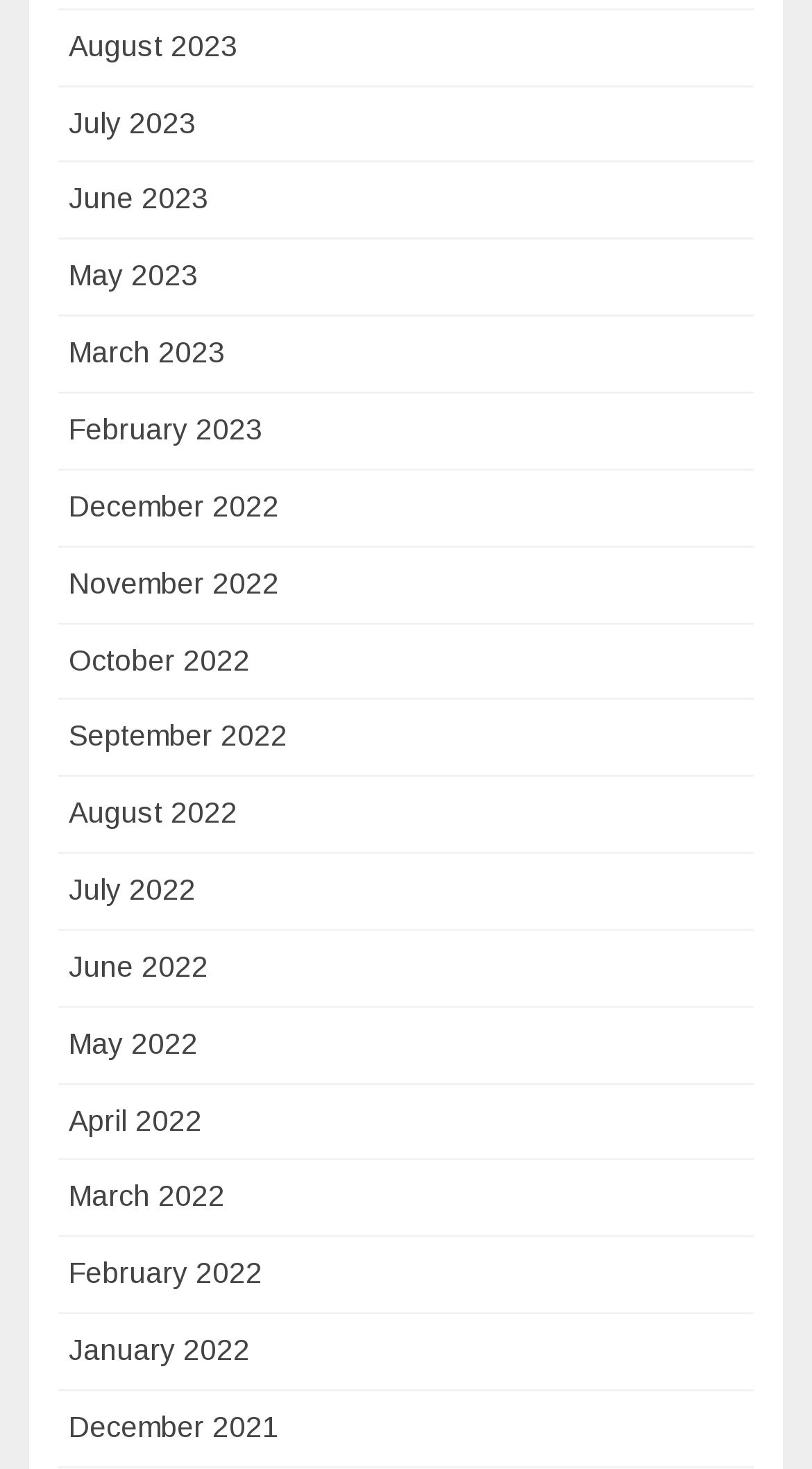From the details in the image, provide a thorough response to the question: What is the pattern of the months listed?

I observed the list of links and found that each link represents a month, with the most recent month at the top and the earliest month at the bottom. This suggests that the webpage is listing monthly archives.